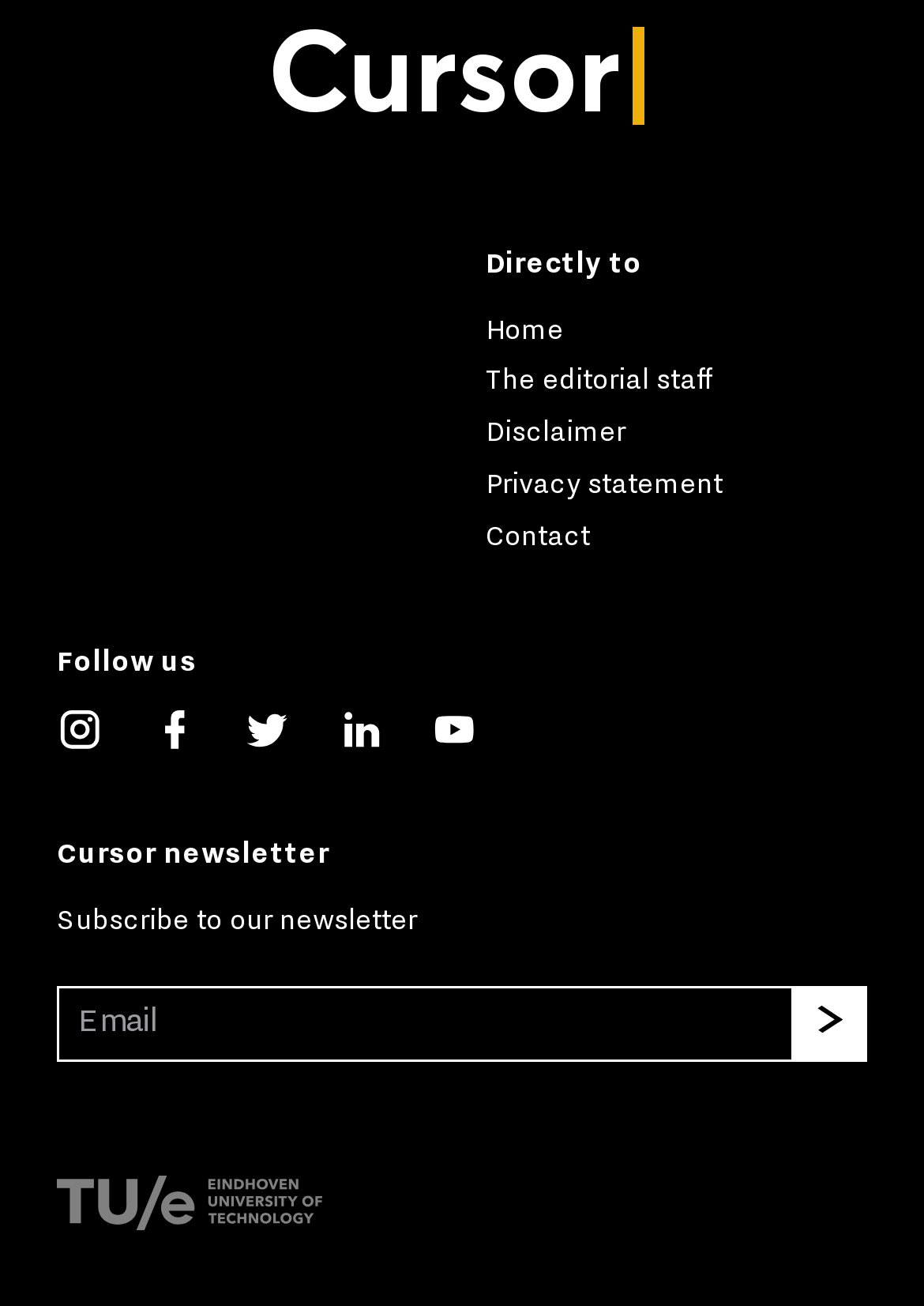Identify the bounding box for the UI element that is described as follows: "placeholder="Email"".

[0.062, 0.755, 0.938, 0.813]